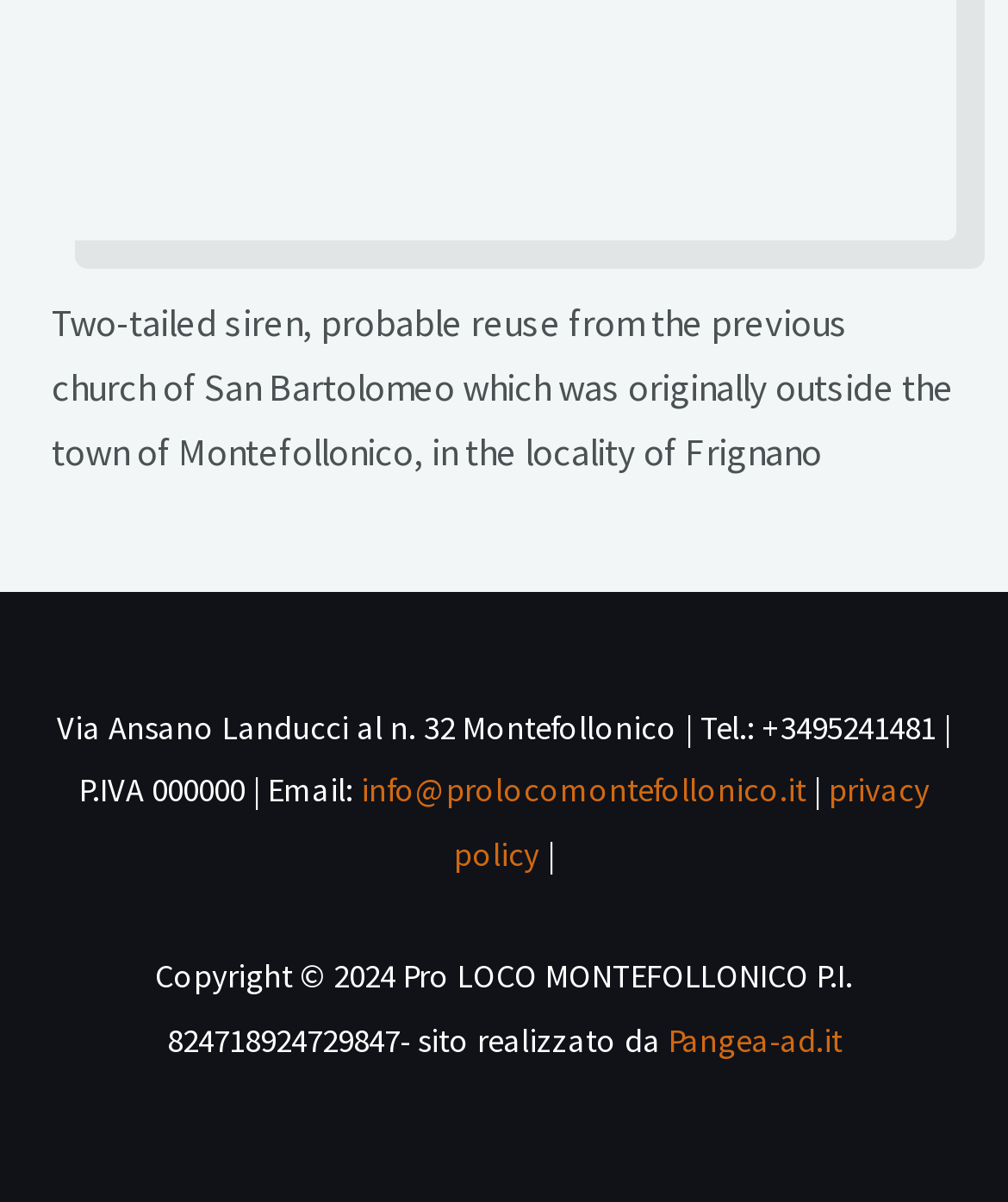Using the given description, provide the bounding box coordinates formatted as (top-left x, top-left y, bottom-right x, bottom-right y), with all values being floating point numbers between 0 and 1. Description: Home

None